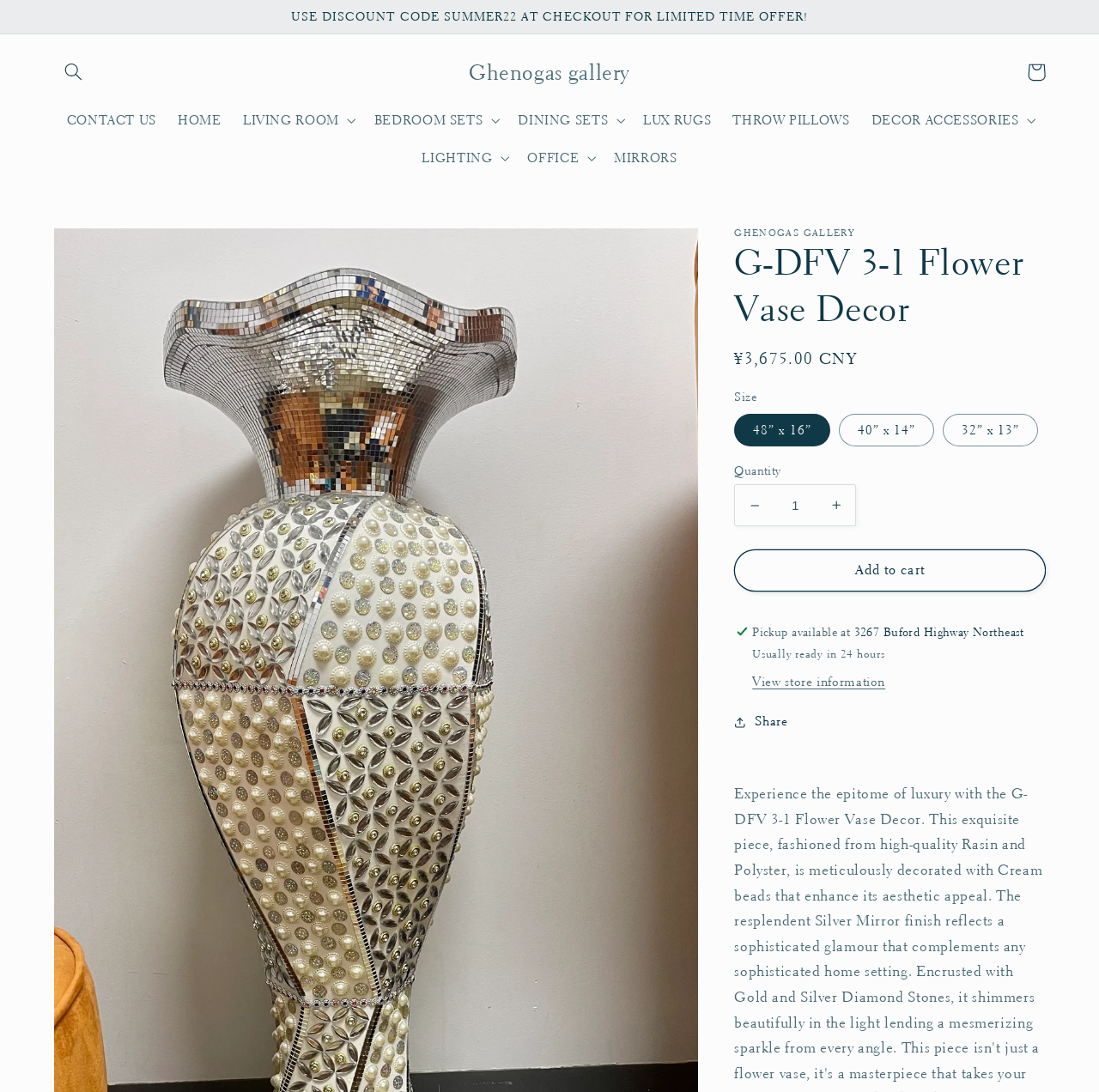Using the format (top-left x, top-left y, bottom-right x, bottom-right y), provide the bounding box coordinates for the described UI element. All values should be floating point numbers between 0 and 1: BEDROOM SETS

[0.331, 0.093, 0.461, 0.127]